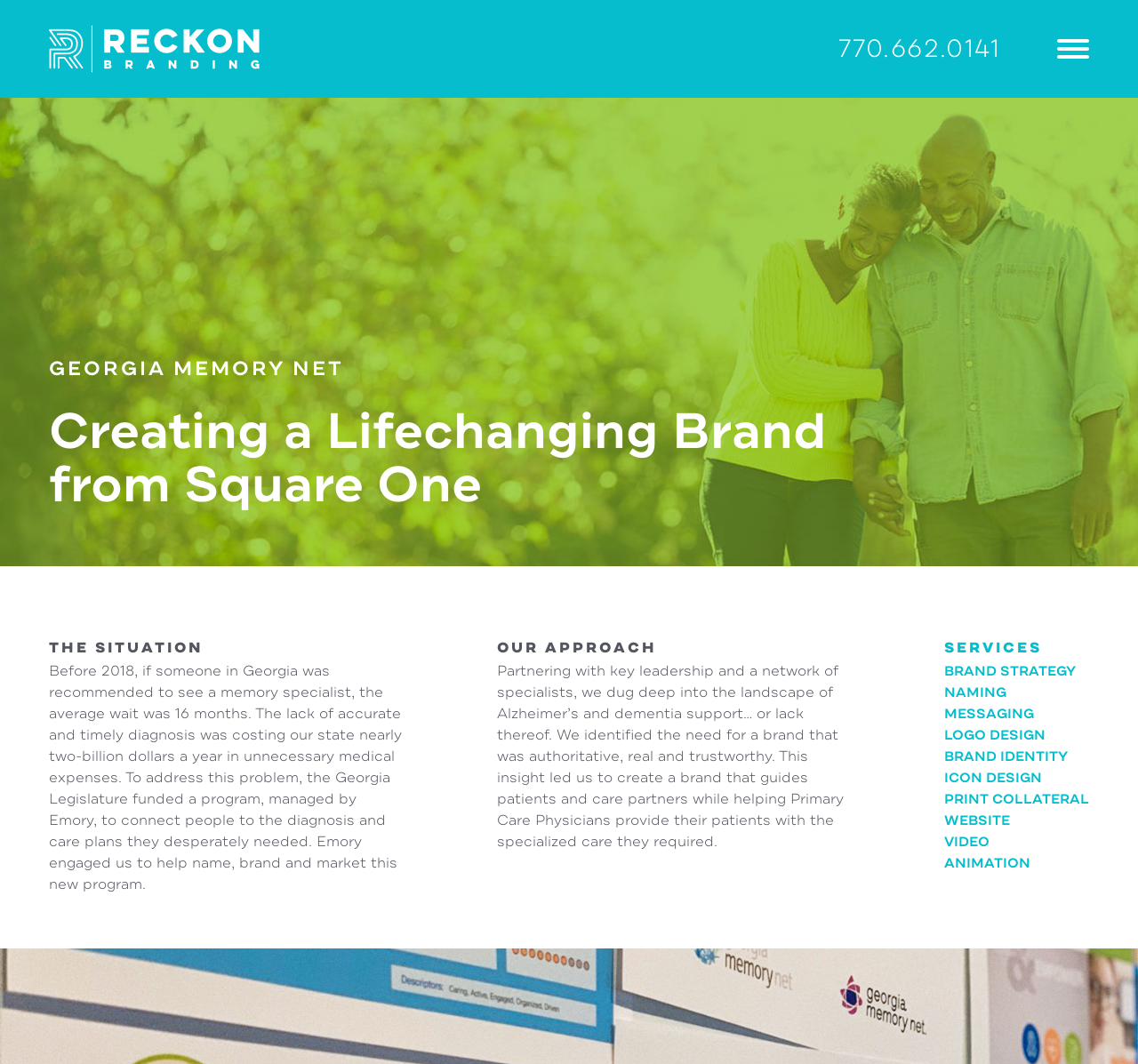Using the format (top-left x, top-left y, bottom-right x, bottom-right y), provide the bounding box coordinates for the described UI element. All values should be floating point numbers between 0 and 1: alt="Reckon Branding"

[0.043, 0.023, 0.228, 0.069]